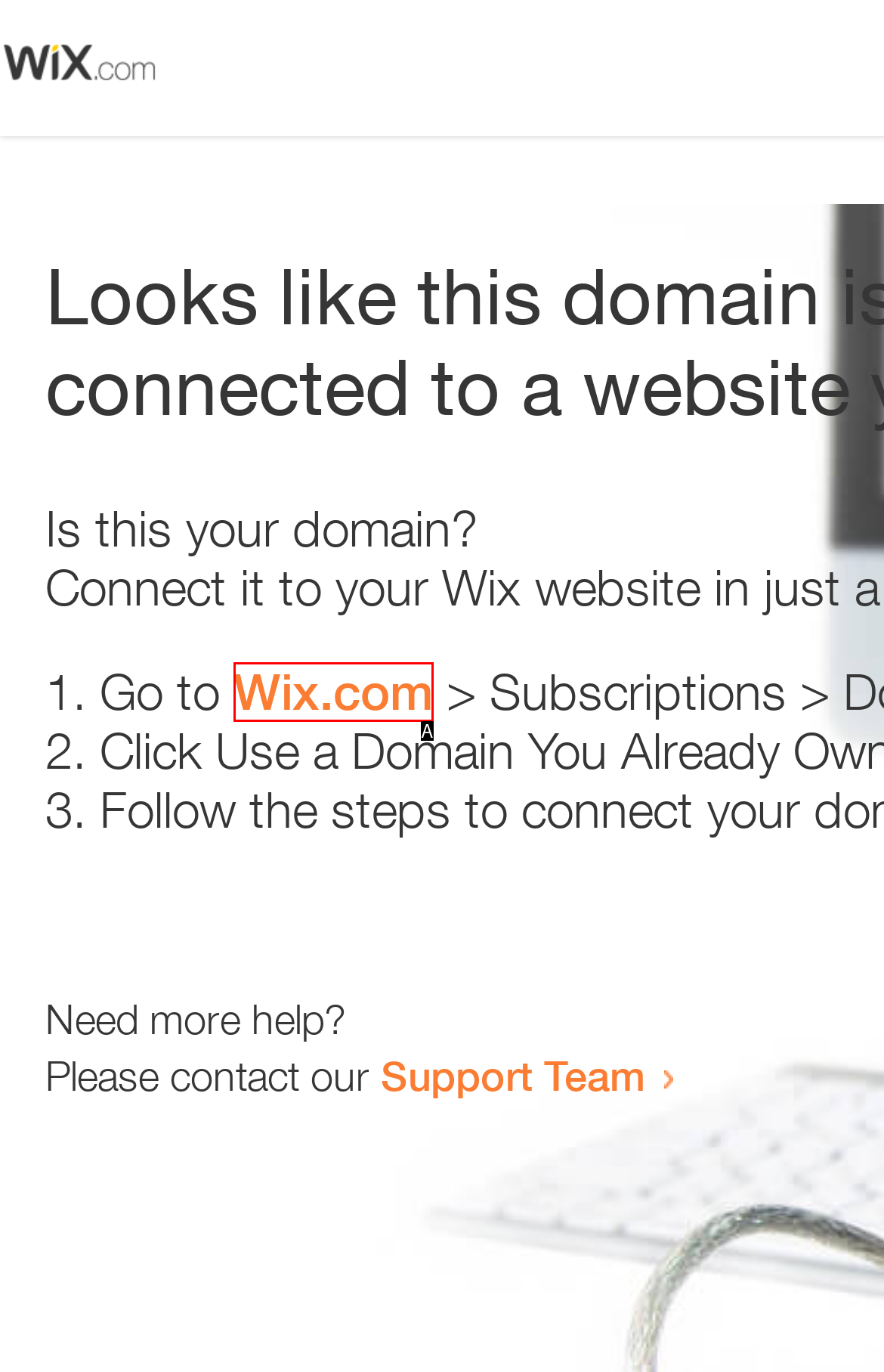Given the description: Legal notice, identify the matching HTML element. Provide the letter of the correct option.

None